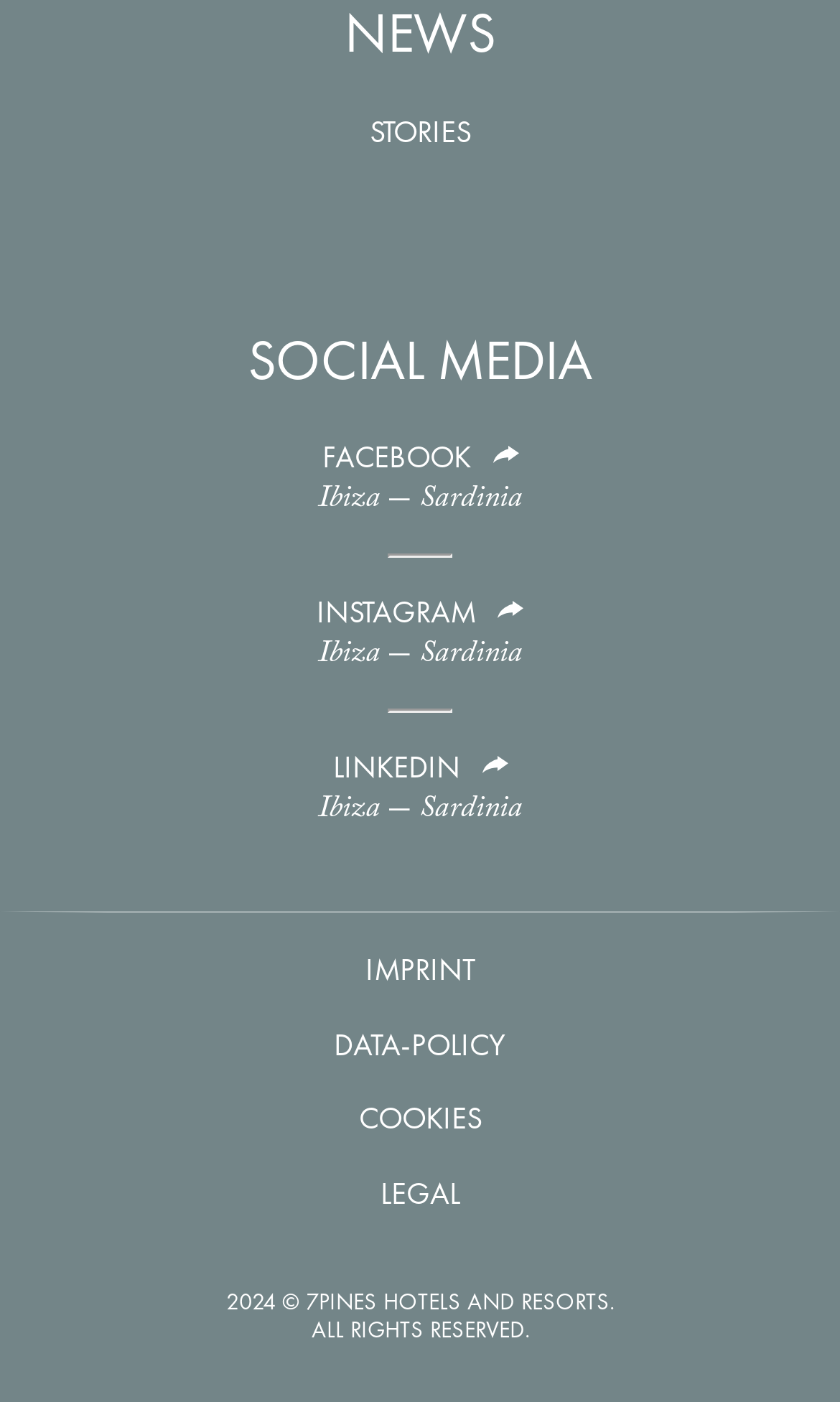What is the last item in the footer section?
Based on the visual content, answer with a single word or a brief phrase.

LEGAL